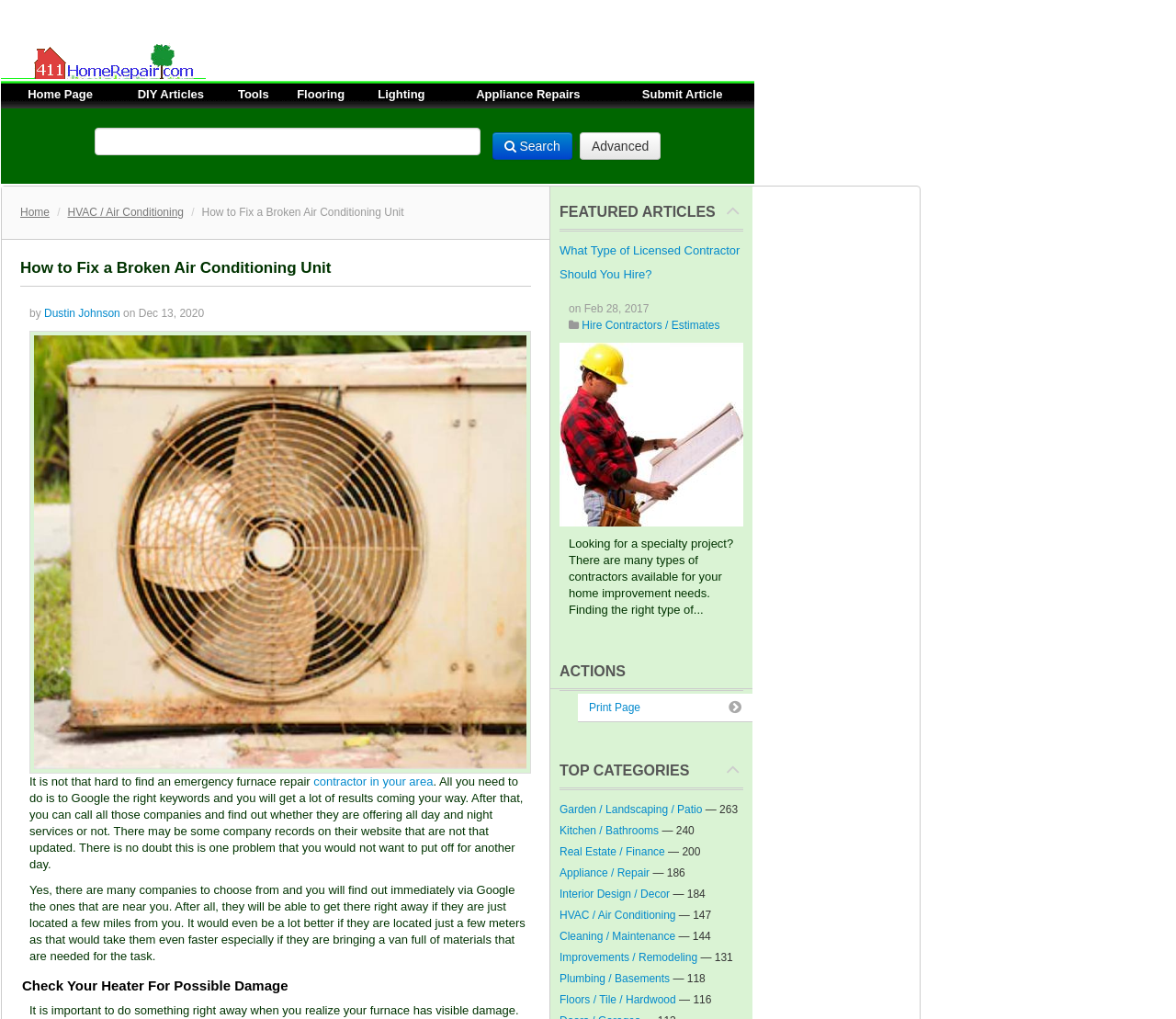Pinpoint the bounding box coordinates of the clickable area needed to execute the instruction: "Go to the archive". The coordinates should be specified as four float numbers between 0 and 1, i.e., [left, top, right, bottom].

None